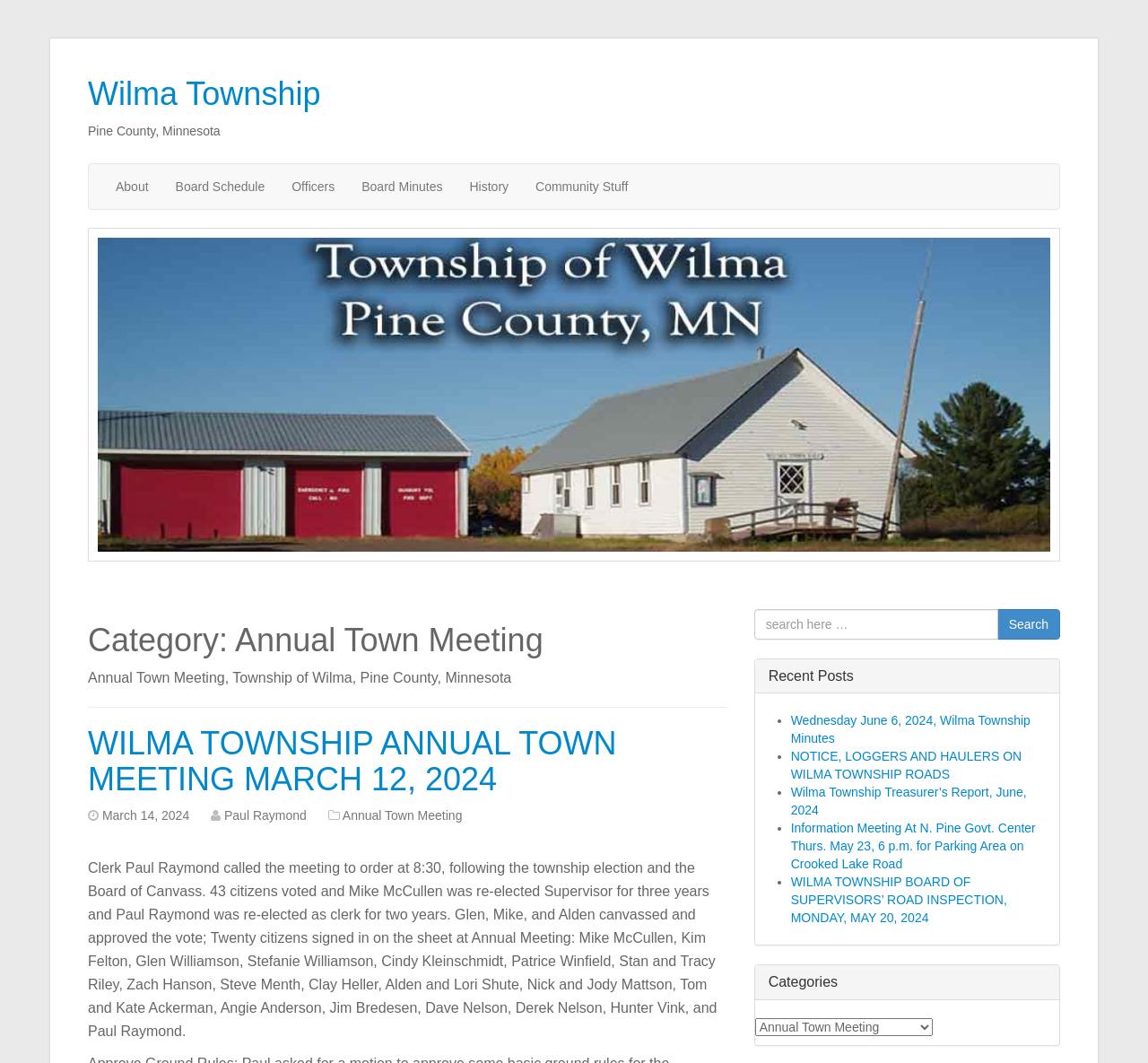What is the date of the Annual Town Meeting?
Can you provide an in-depth and detailed response to the question?

The date of the Annual Town Meeting can be found in the heading 'WILMA TOWNSHIP ANNUAL TOWN MEETING MARCH 12, 2024' which is a link.